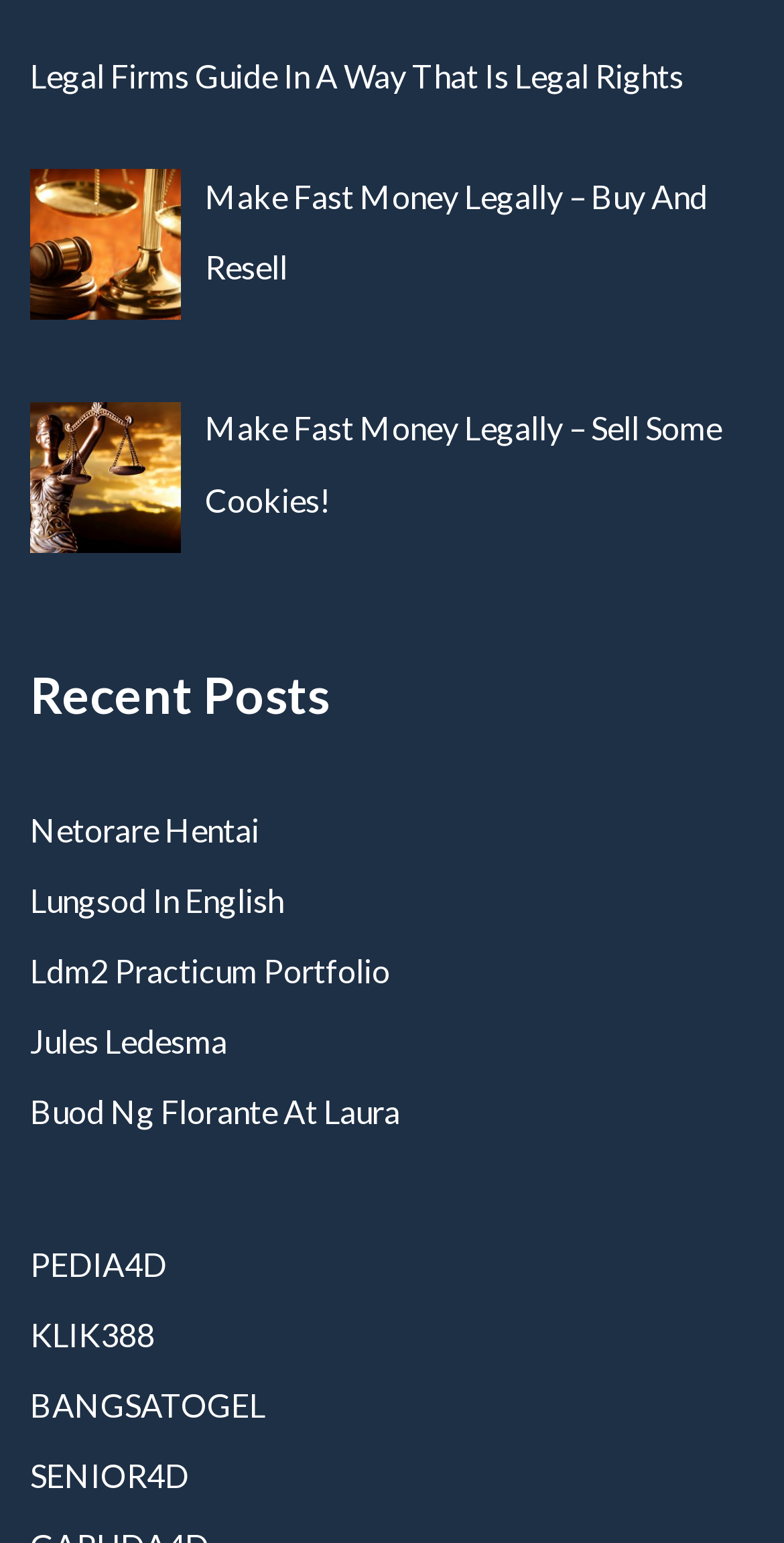Using the given element description, provide the bounding box coordinates (top-left x, top-left y, bottom-right x, bottom-right y) for the corresponding UI element in the screenshot: Buod Ng Florante At Laura

[0.038, 0.708, 0.51, 0.733]